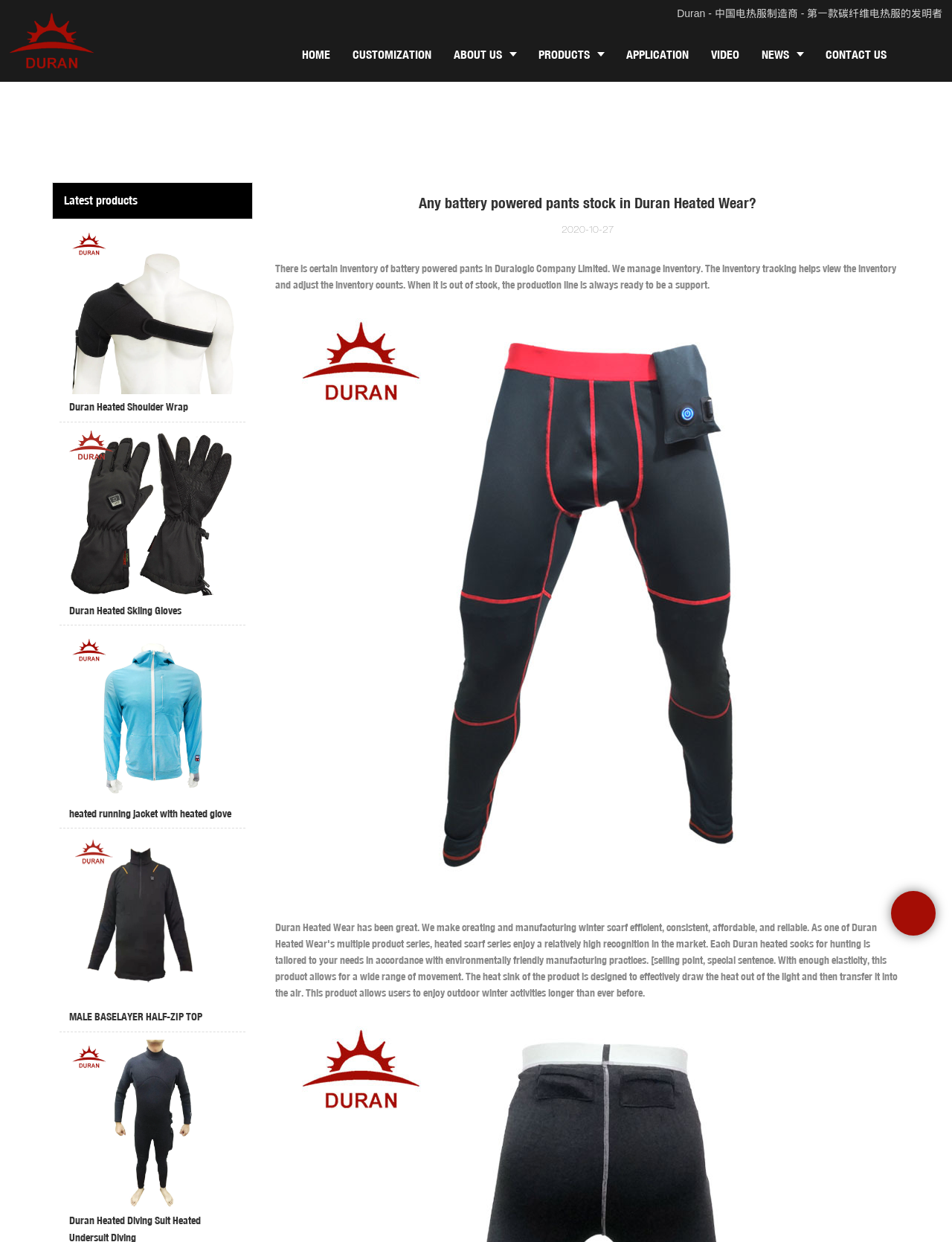Locate the bounding box coordinates of the clickable element to fulfill the following instruction: "Check the latest news". Provide the coordinates as four float numbers between 0 and 1 in the format [left, top, right, bottom].

[0.788, 0.022, 0.856, 0.066]